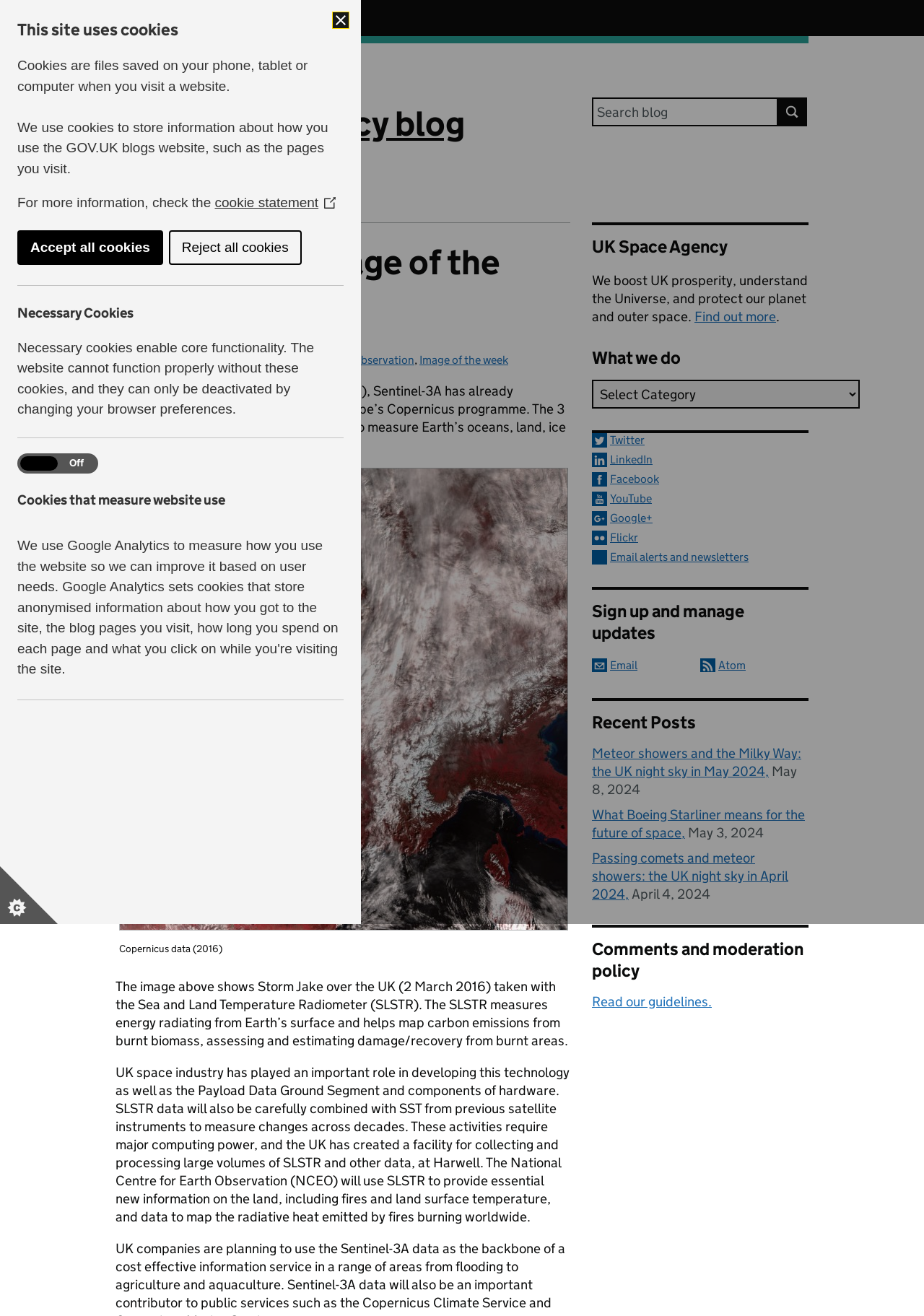Create an elaborate caption that covers all aspects of the webpage.

This webpage is a blog post from the UK Space Agency. At the top, there is a banner with the blog name and a link to the UK Space Agency blog. Below the banner, there is a search bar with a search button. 

The main content of the blog post is about Storm Jake, an image of the week, with a description of the image and its context. The image is displayed below the title, and there is a figure caption below the image. The text describes the image, which was taken by the Sea and Land Temperature Radiometer (SLSTR) on Sentinel-3A, a satellite launched three weeks prior to the blog post. The text also explains the role of the UK space industry in developing this technology.

On the right side of the page, there are several sections, including "Related content and links", "What we do", and "Sign up and manage updates". These sections contain links to other pages, social media, and email alerts. There is also a section for "Recent Posts" with links to other blog posts.

At the bottom of the page, there is a section about cookies, with information about how cookies are used on the website and options to accept or reject cookies.